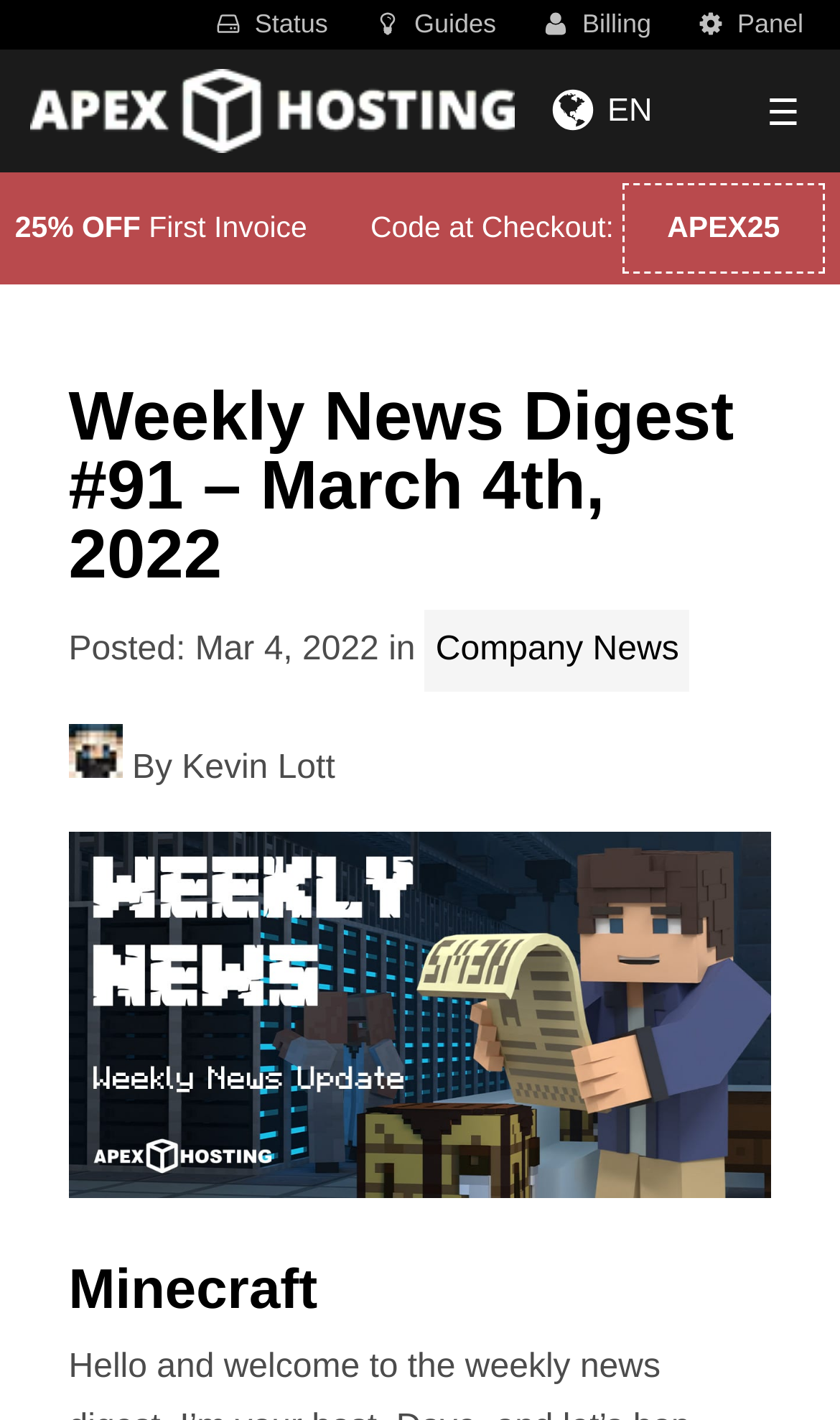Generate the title text from the webpage.

Weekly News Digest #91 – March 4th, 2022